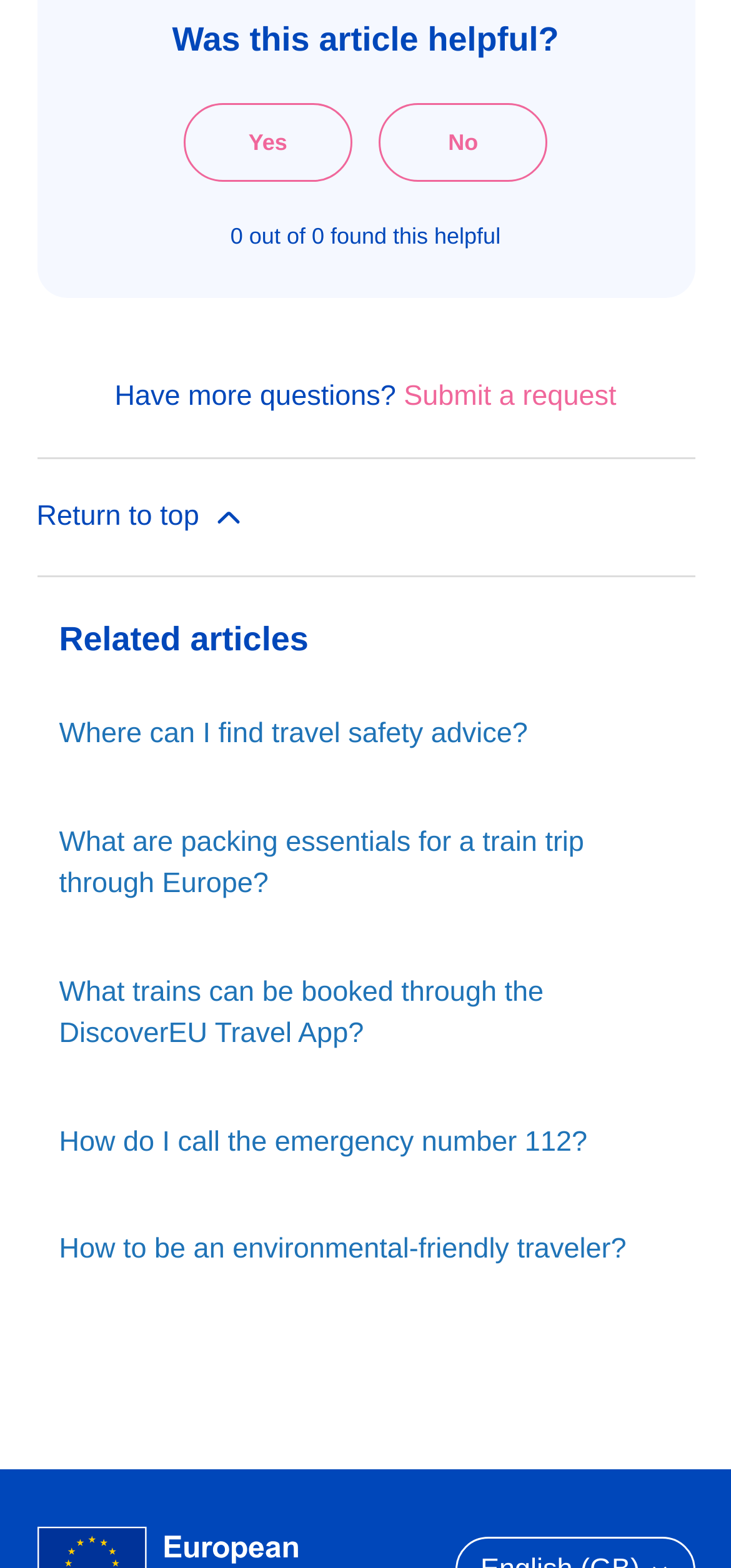Identify the bounding box coordinates necessary to click and complete the given instruction: "Click the 'This article was not helpful' button".

[0.518, 0.066, 0.749, 0.116]